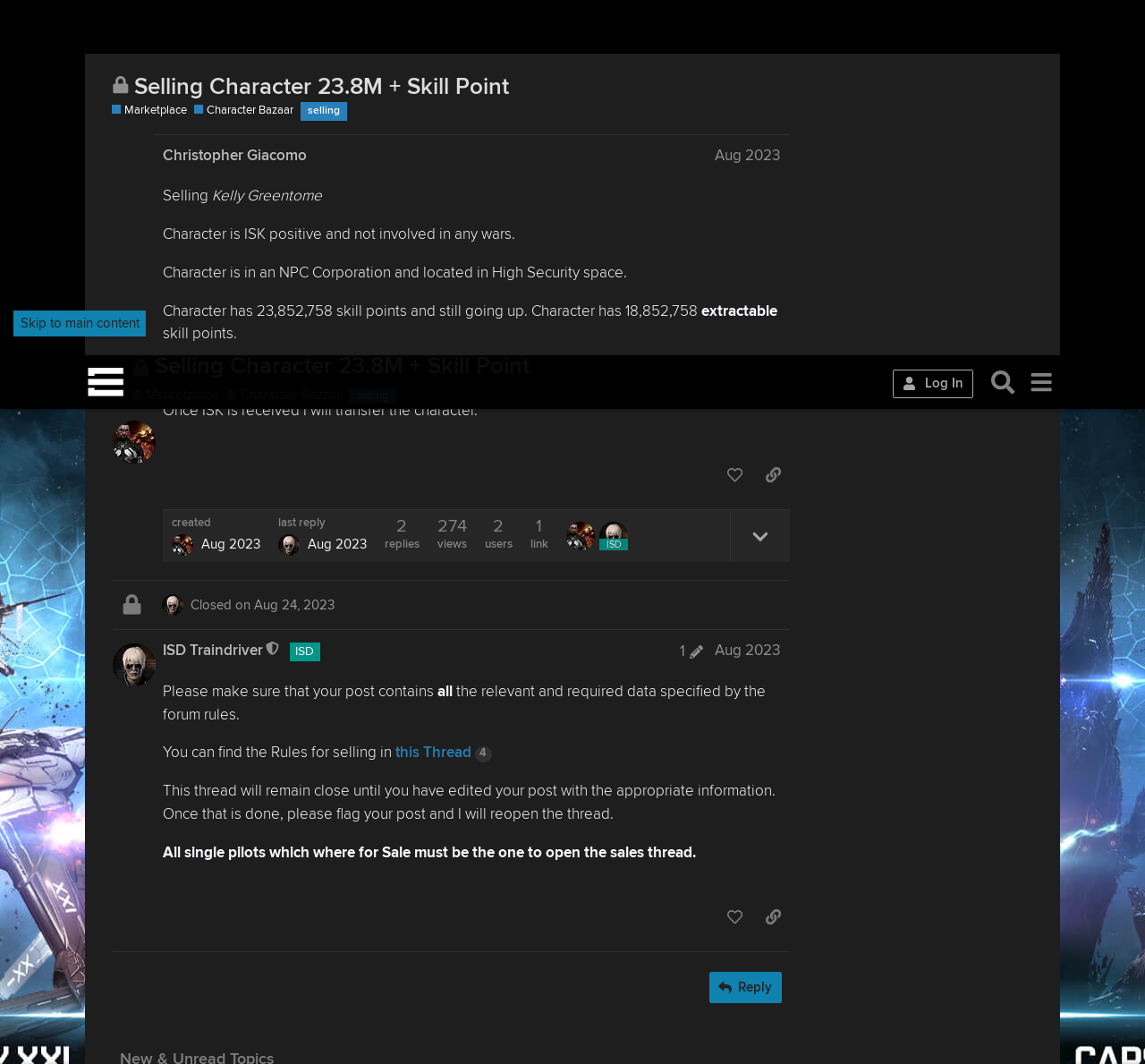Please identify the bounding box coordinates of where to click in order to follow the instruction: "View the character bazaar".

[0.198, 0.027, 0.298, 0.049]